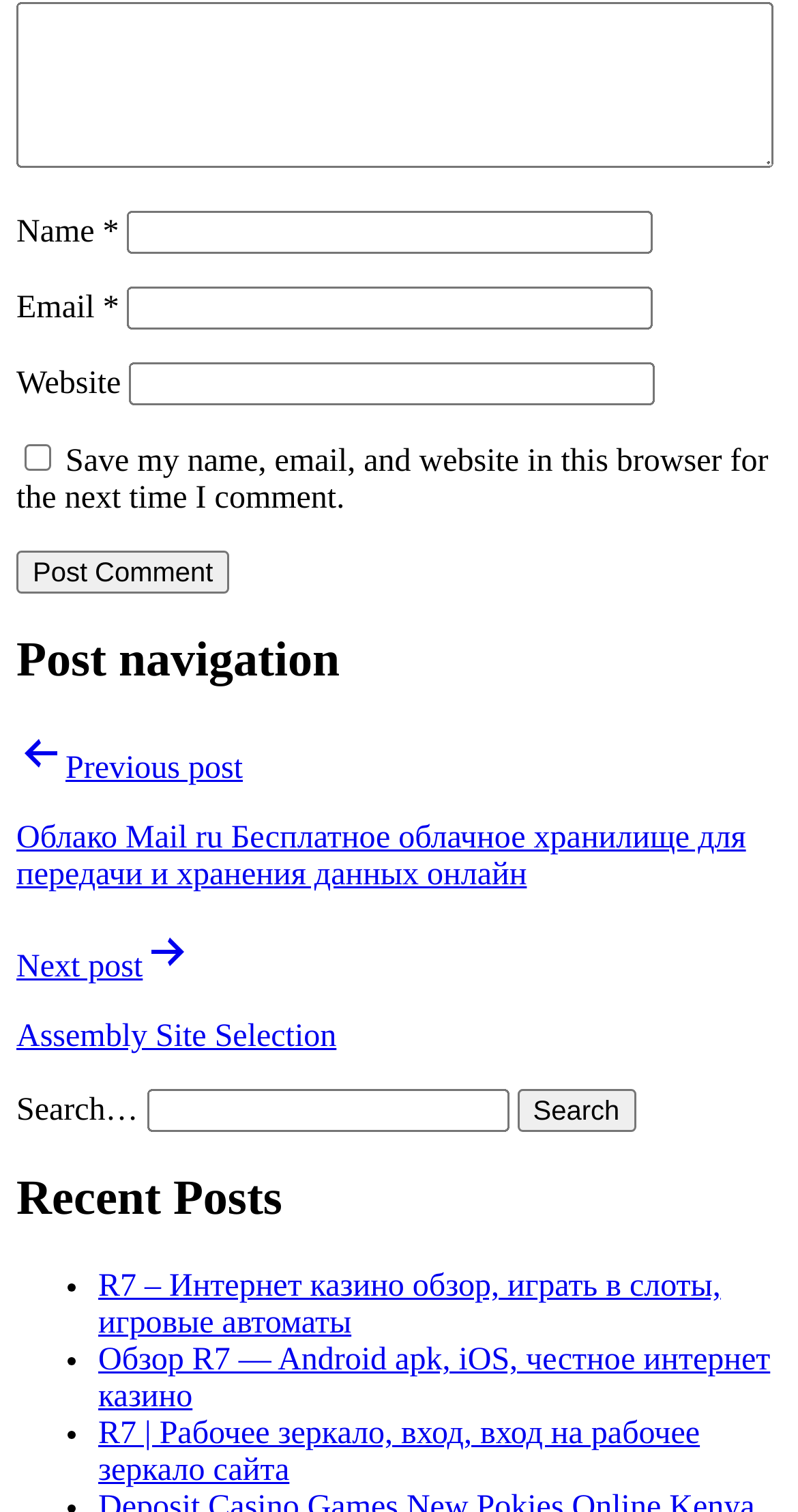What is the text of the button below the textboxes?
Look at the image and respond with a one-word or short phrase answer.

Post Comment